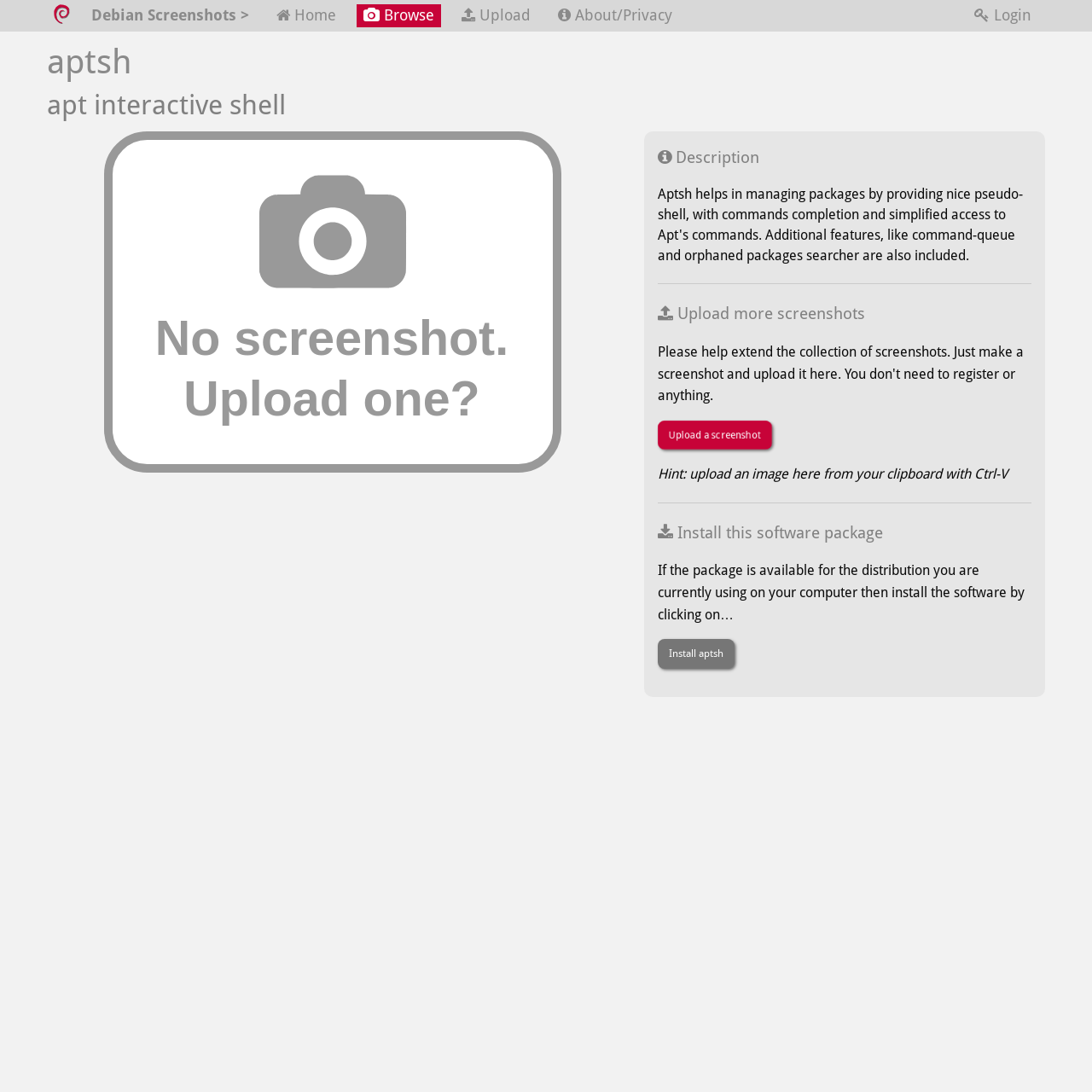Explain the features and main sections of the webpage comprehensively.

The webpage is about Debian Screenshots, featuring a Debian logo at the top left corner. Below the logo, there is a navigation menu with links to "Home", "Browse", "Upload", "About/Privacy", and "Login" from left to right. 

The main content area is divided into two sections. On the left side, there are two headings, "aptsh" and "apt interactive shell", stacked vertically. Below these headings, there is a large image taking up most of the left side. 

On the right side, there is a section with a "Description" label, followed by a horizontal separator. Below the separator, there is a text "Upload more screenshots" and a link to "Upload a screenshot". A hint text is provided below, instructing users to upload an image from their clipboard using Ctrl-V. 

Another horizontal separator is placed below, followed by a text "Install this software package" and a longer descriptive text about installing the software package. A link to "Install aptsh" is provided at the bottom right corner.